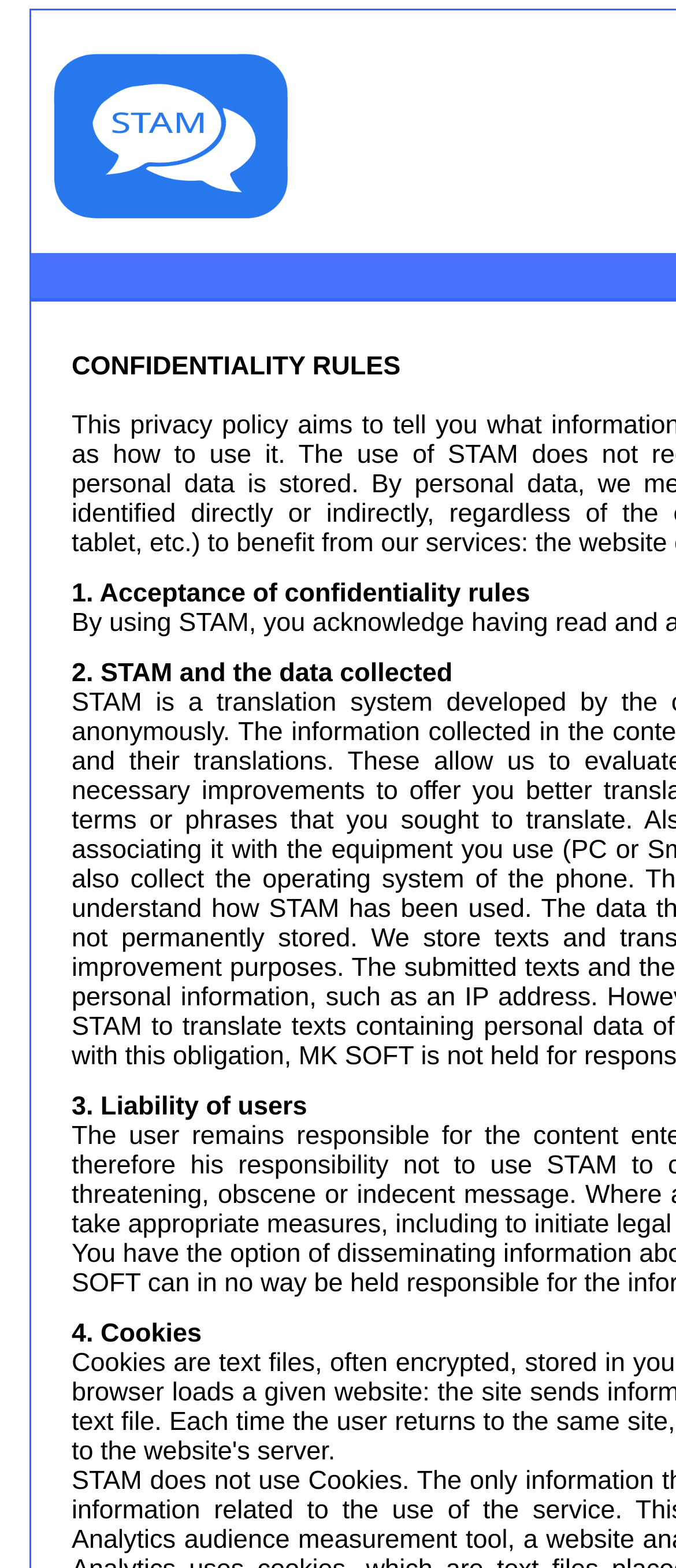Offer a comprehensive description of the webpage’s content and structure.

The webpage is titled "STAM - Confidentiality" and appears to be a document or article with a structured layout. At the top-left corner, there is a table cell containing a link and an image. The image is positioned above the link.

Below the top-left table cell, there is a larger table that occupies most of the page. This table has a single row with two columns. The left column is narrower and contains a series of static text elements, each representing a section or heading. These sections are labeled "2. STAM and the data collected", "3. Liability of users", and "4. Cookies", and are stacked vertically.

To the right of each section heading, there is a link or additional text. For example, next to the "2. STAM and the data collected" heading, there is a link labeled "MK SOFT". The links and additional text are positioned in the right column of the table.

Overall, the webpage appears to be a structured document with a clear organization and layout, making it easy to navigate and read.